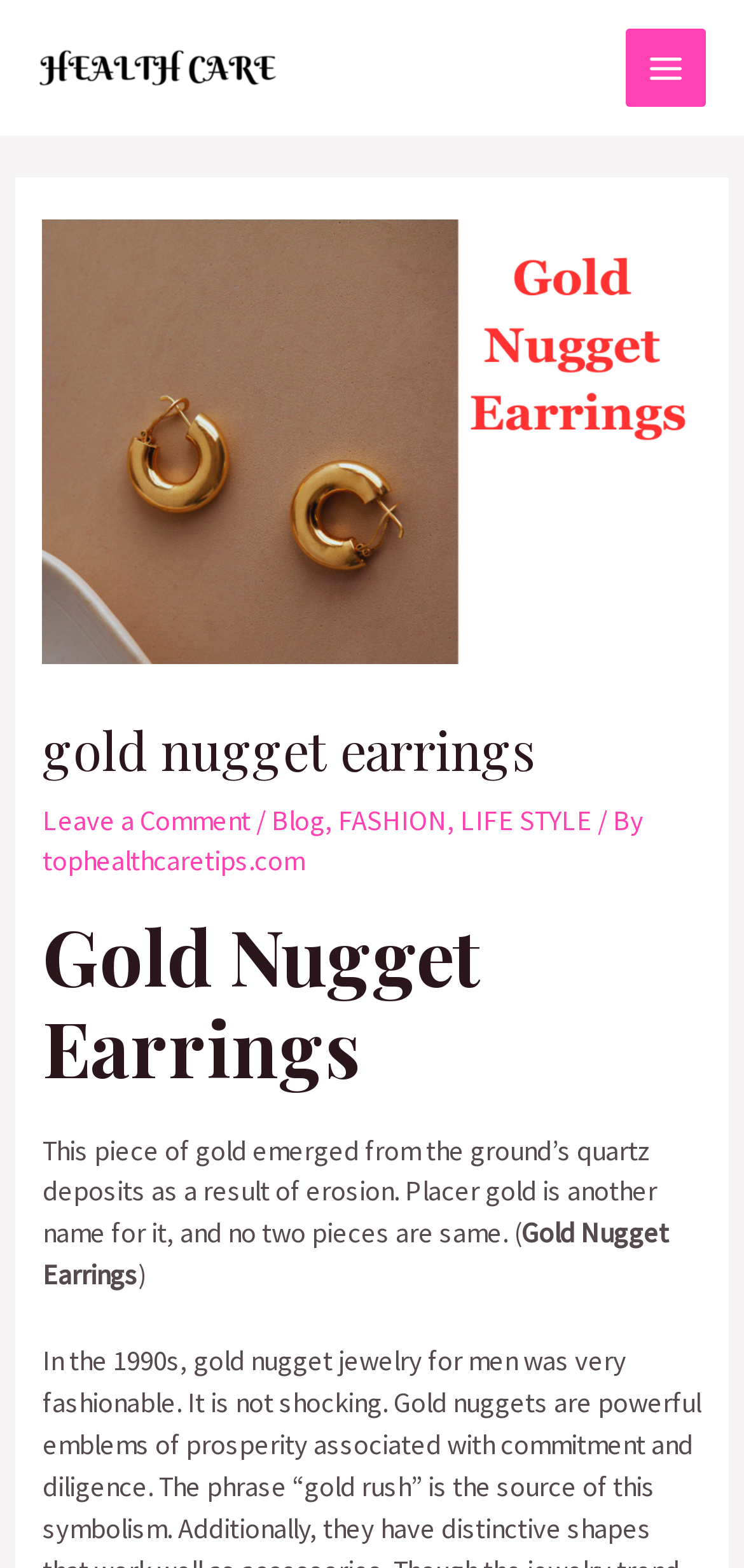What is the purpose of the webpage?
Look at the image and answer the question with a single word or phrase.

To describe gold nugget earrings